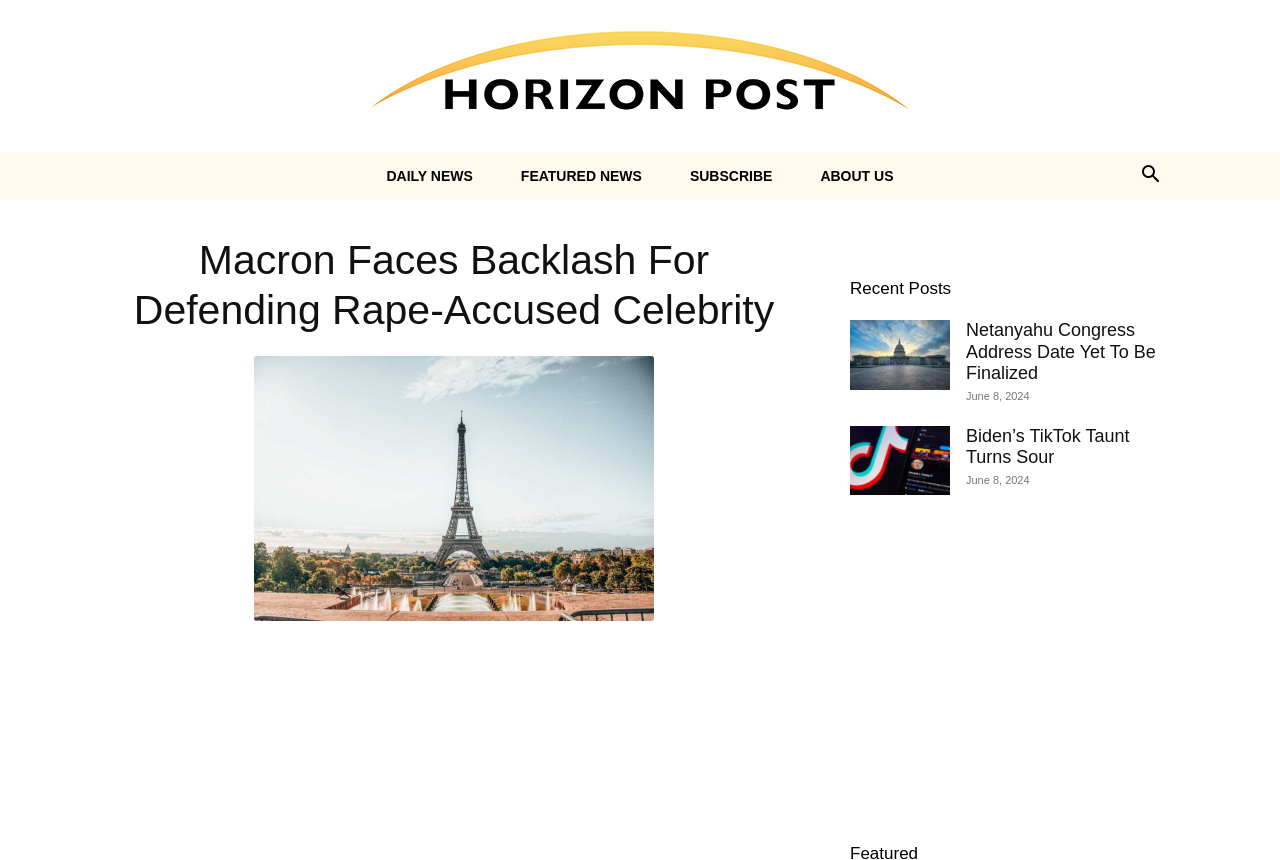Find the bounding box coordinates for the area that must be clicked to perform this action: "Check the 'Biden’s TikTok Taunt Turns Sour' news".

[0.664, 0.495, 0.742, 0.575]